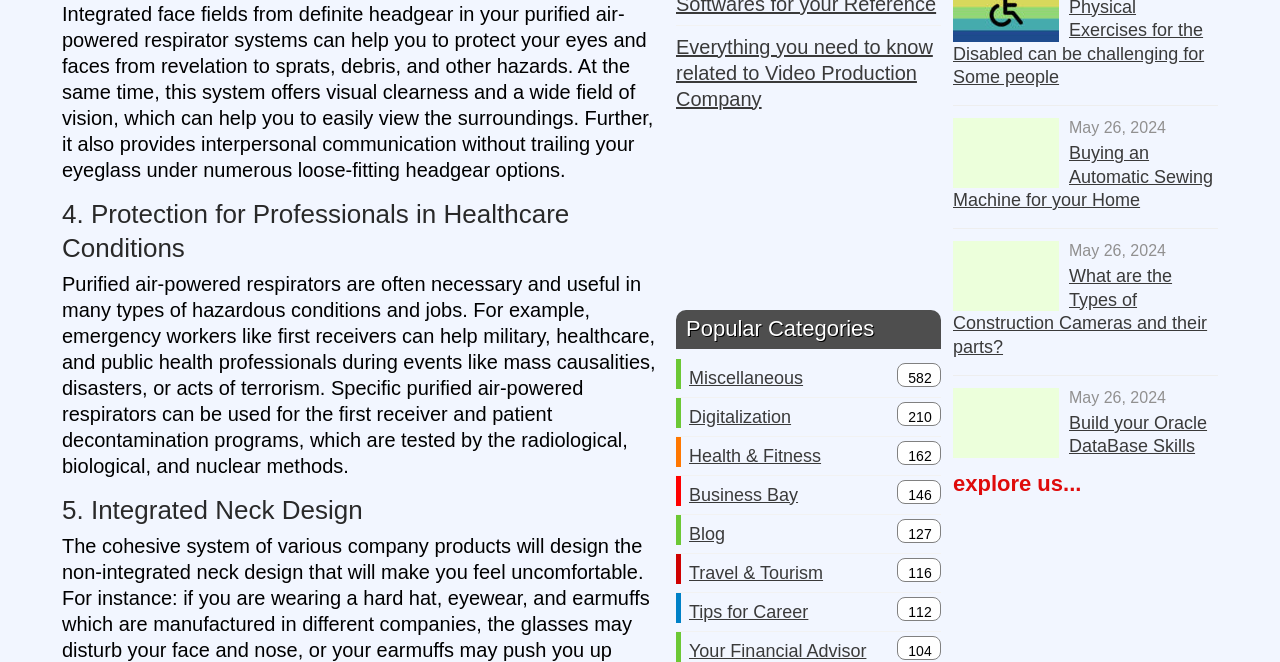Locate the bounding box coordinates of the UI element described by: "Tips for Career". The bounding box coordinates should consist of four float numbers between 0 and 1, i.e., [left, top, right, bottom].

[0.538, 0.895, 0.632, 0.952]